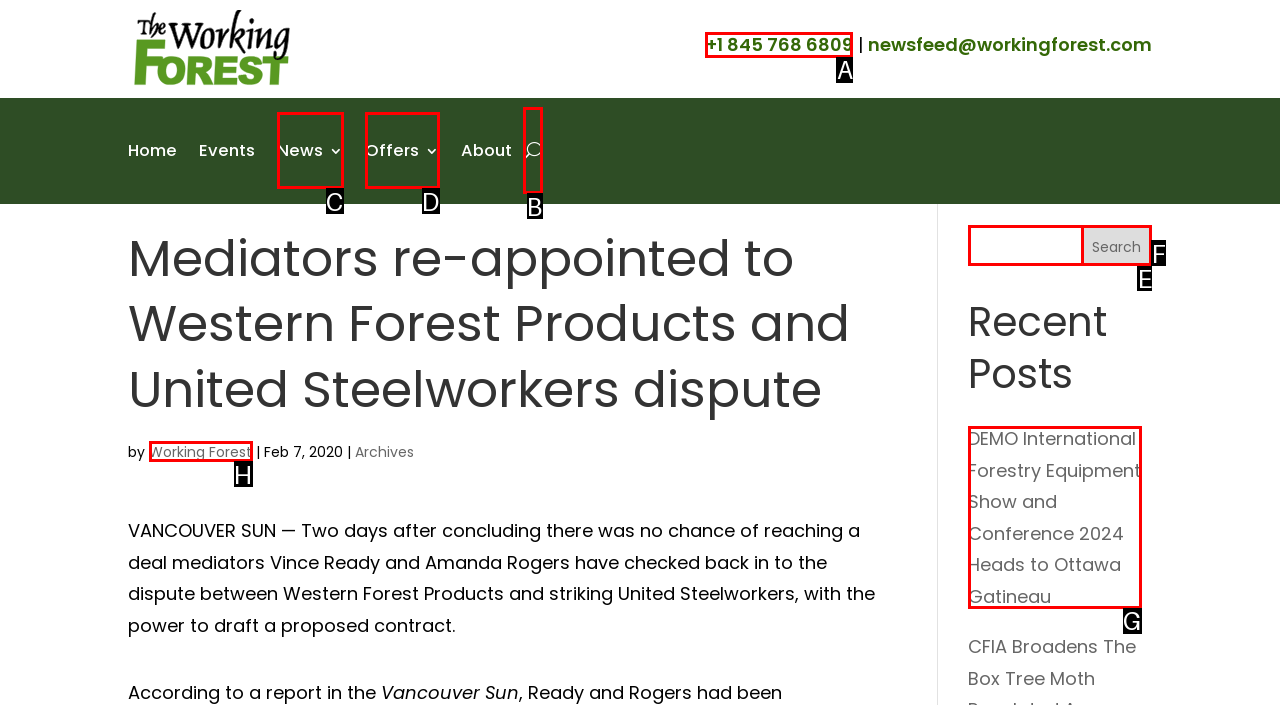Select the option that matches the description: +1 845 768 6809. Answer with the letter of the correct option directly.

A